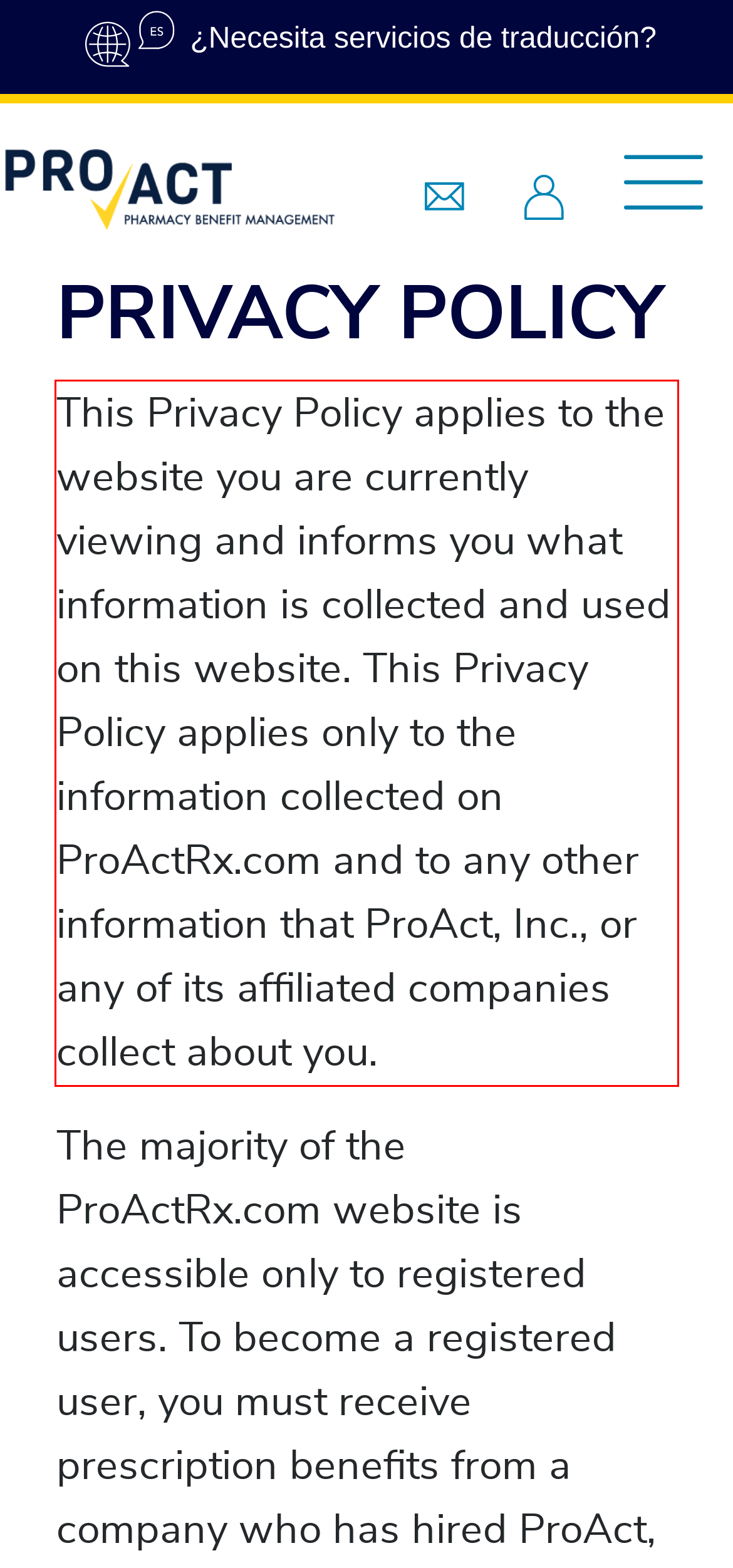Analyze the screenshot of the webpage and extract the text from the UI element that is inside the red bounding box.

This Privacy Policy applies to the website you are currently viewing and informs you what information is collected and used on this website. This Privacy Policy applies only to the information collected on ProActRx.com and to any other information that ProAct, Inc., or any of its affiliated companies collect about you.